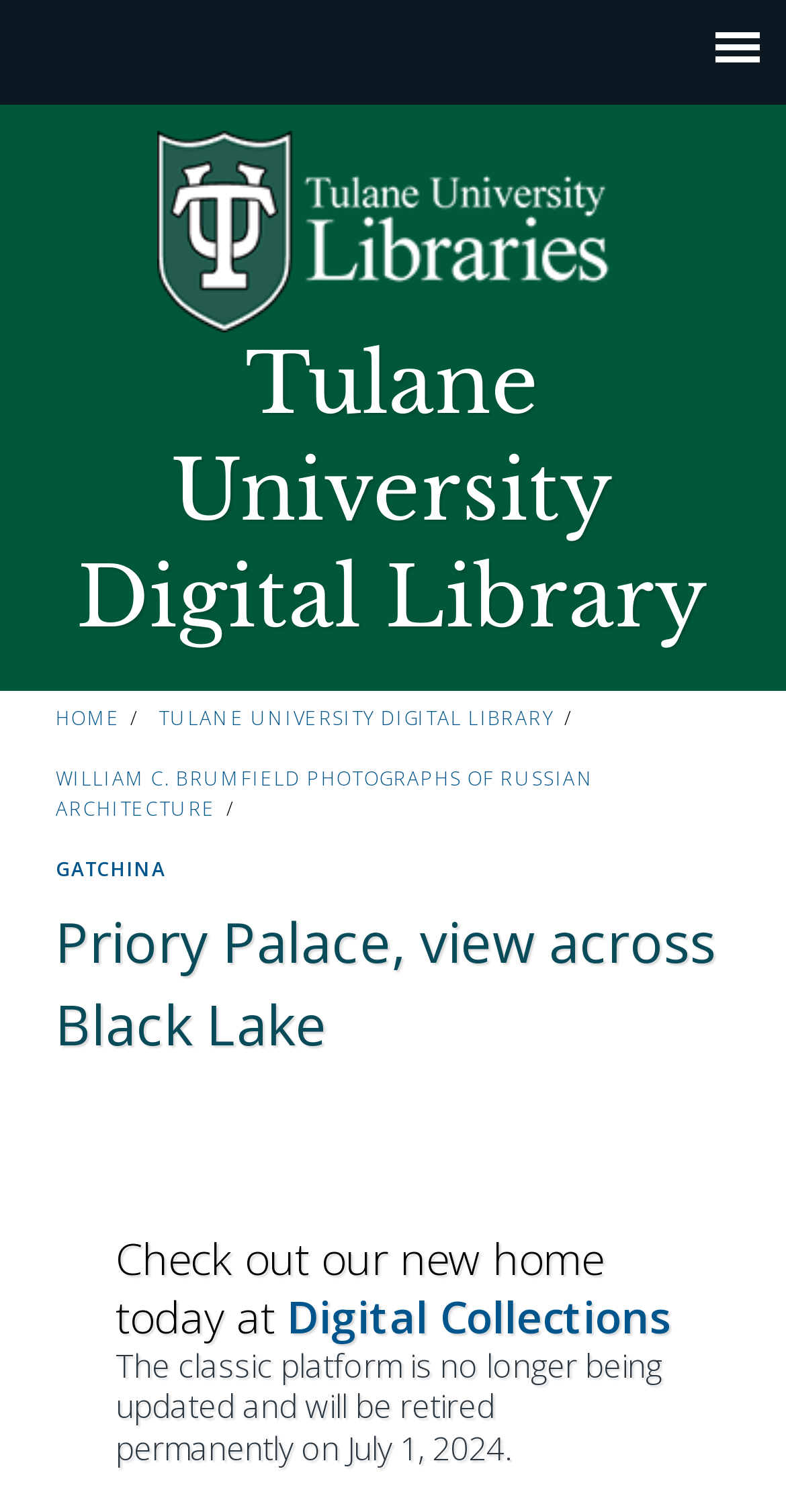Determine the bounding box for the described UI element: "Jump to navigation".

[0.0, 0.0, 1.0, 0.008]